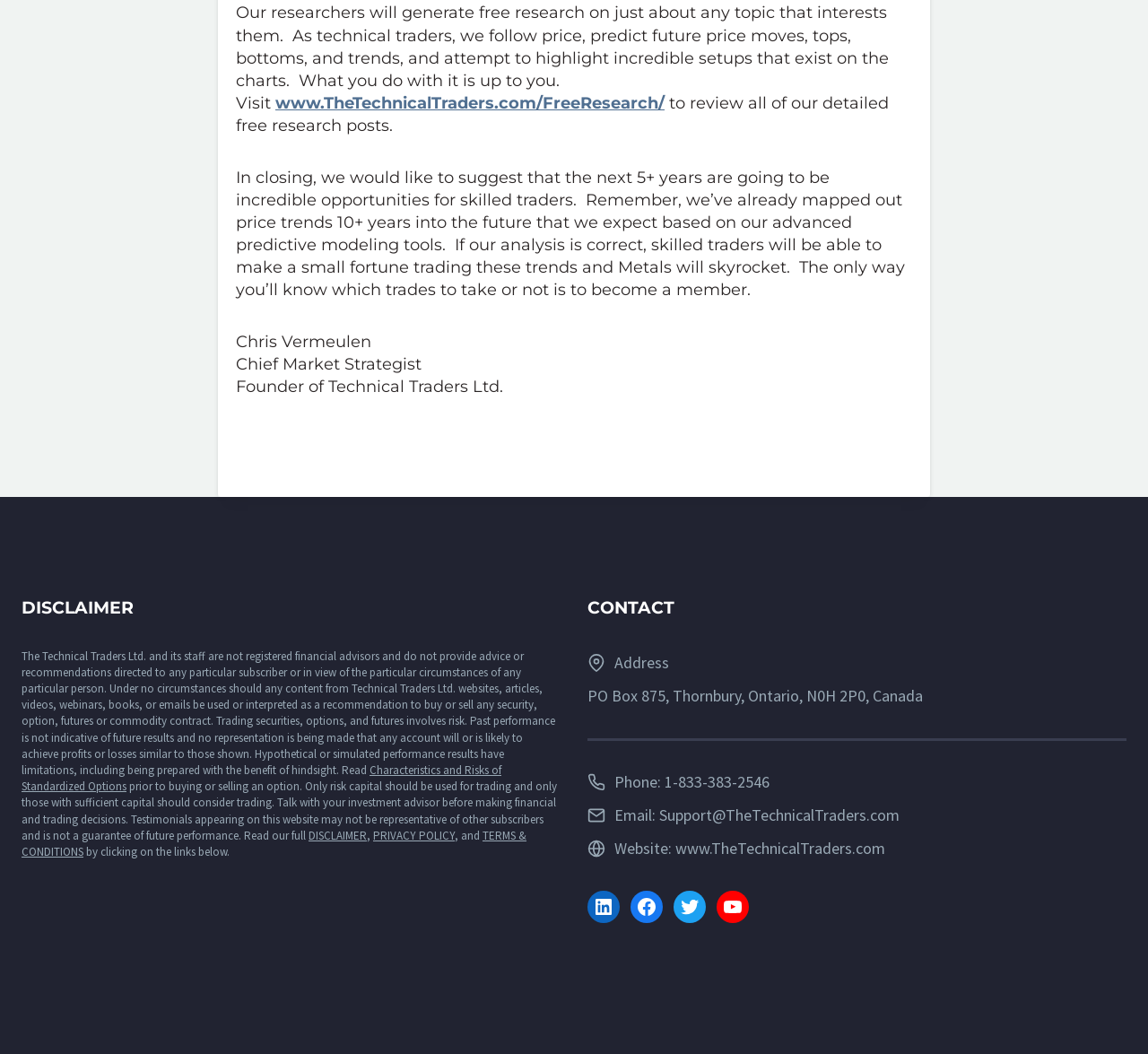Identify the bounding box coordinates for the element that needs to be clicked to fulfill this instruction: "read the disclaimer". Provide the coordinates in the format of four float numbers between 0 and 1: [left, top, right, bottom].

[0.019, 0.565, 0.488, 0.59]